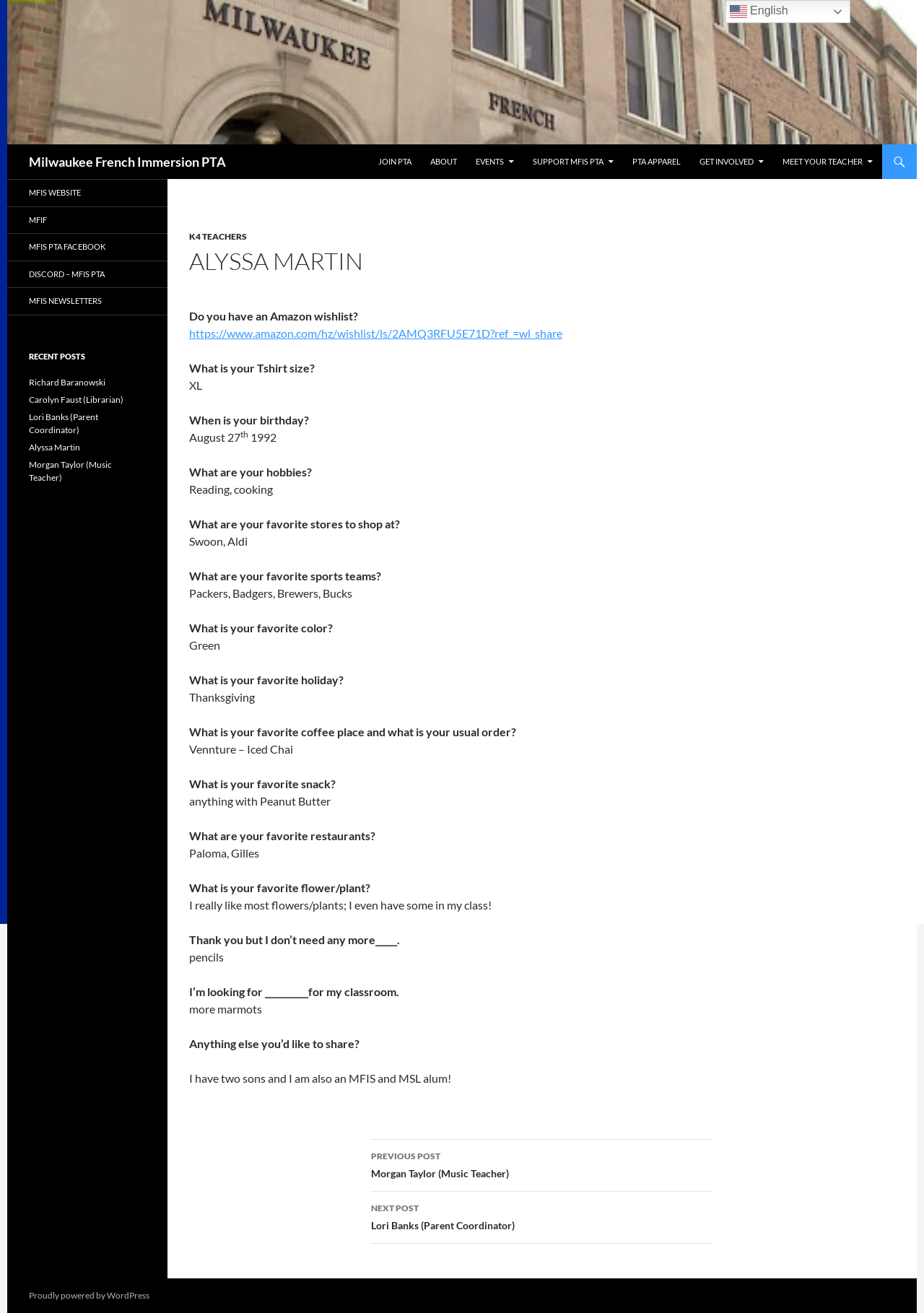Extract the main heading text from the webpage.

Milwaukee French Immersion PTA